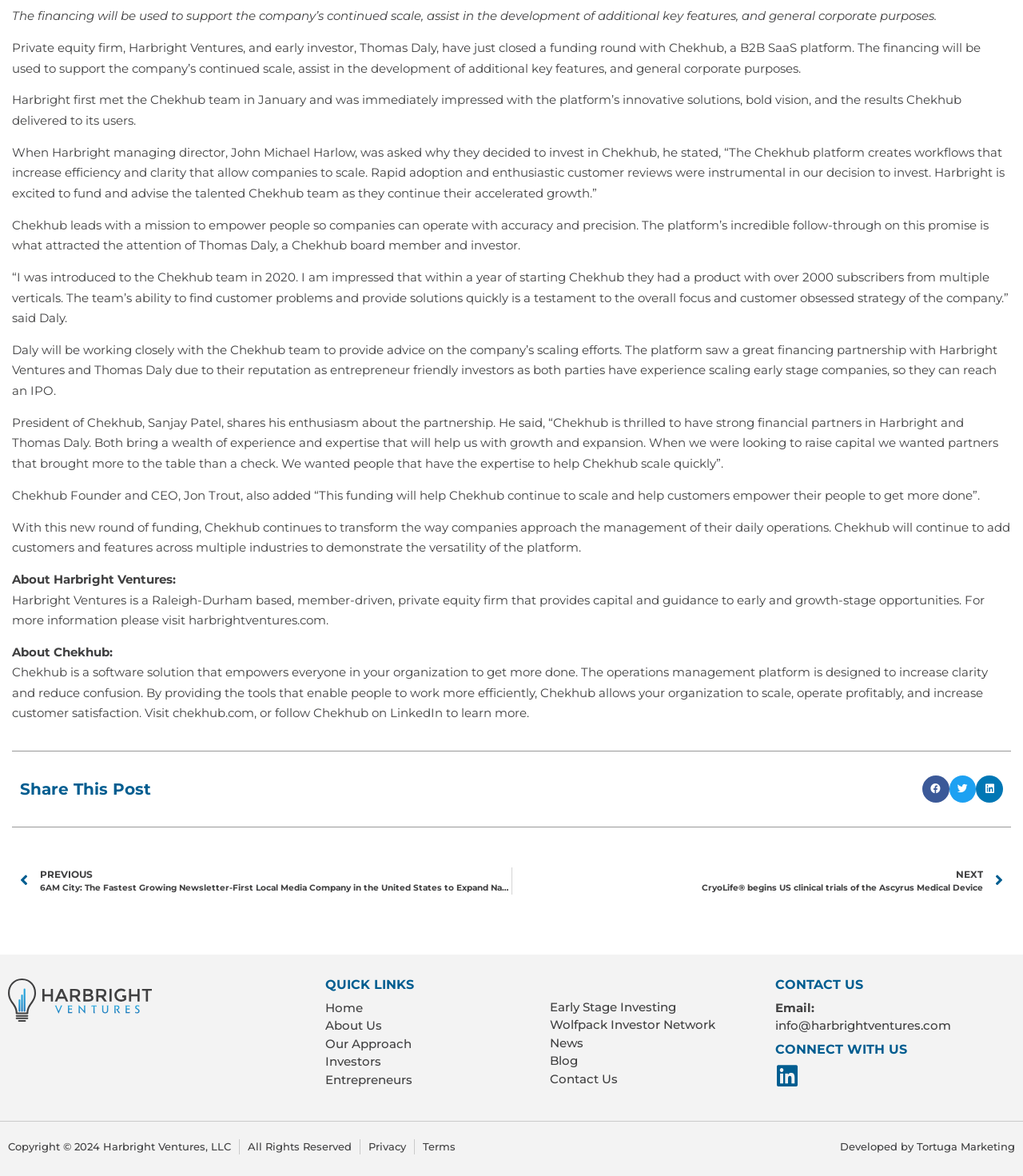Respond to the question below with a single word or phrase: What is the location of Harbright Ventures?

Raleigh-Durham